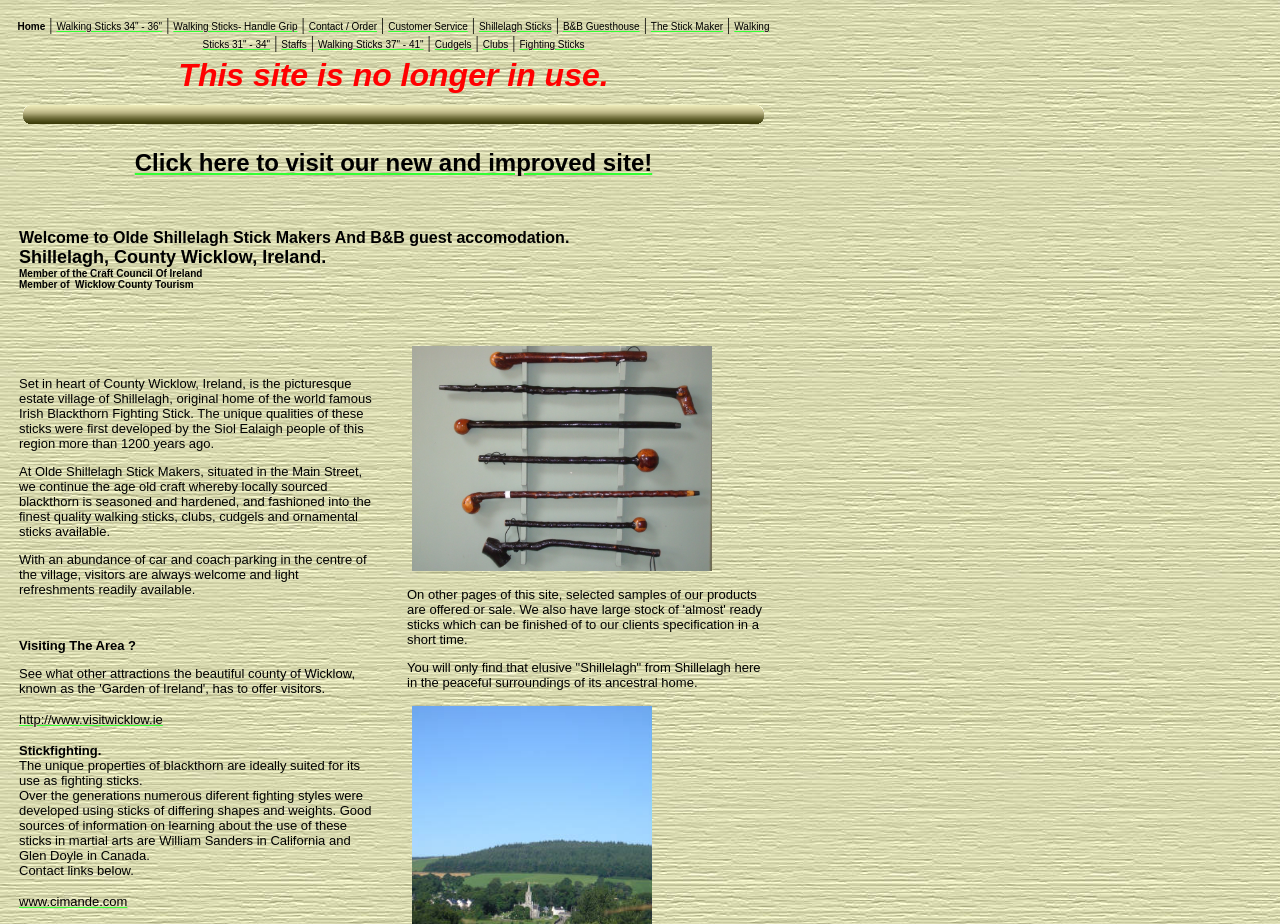Could you provide the bounding box coordinates for the portion of the screen to click to complete this instruction: "Visit our new and improved site"?

[0.105, 0.161, 0.51, 0.19]